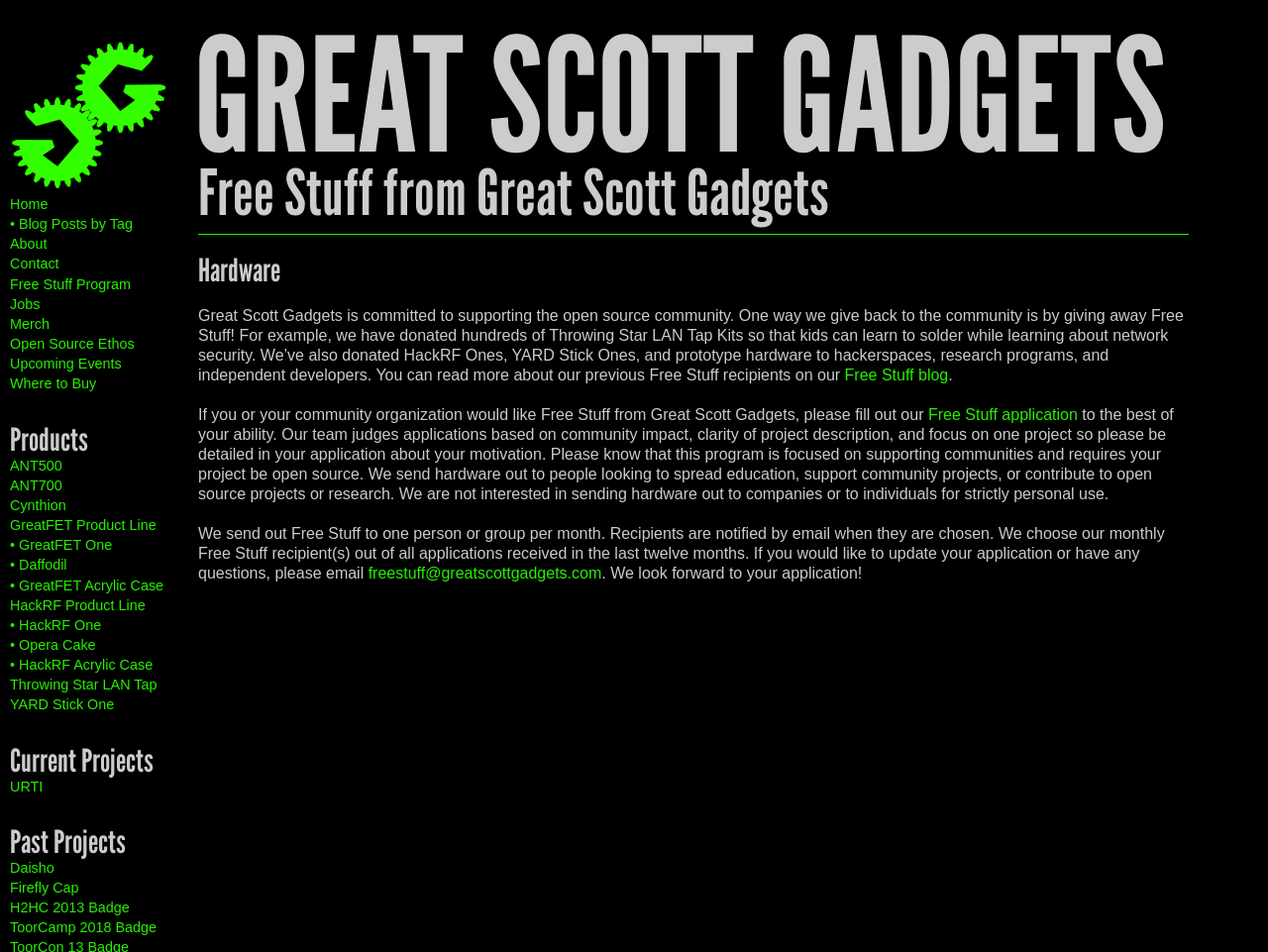Generate a comprehensive description of the webpage.

The webpage is about Great Scott Gadgets, a company that offers free stuff to support the open source community. At the top, there is a logo image and a link to the company's homepage. Below that, there is a navigation menu with links to various sections, including Home, Blog Posts by Tag, About, Contact, Free Stuff Program, Jobs, Merch, Open Source Ethos, Upcoming Events, and Where to Buy.

The main content of the page is divided into three sections: Products, Current Projects, and Past Projects. The Products section lists various gadgets, including ANT500, ANT700, Cynthion, GreatFET Product Line, HackRF Product Line, Throwing Star LAN Tap, and YARD Stick One. Each product has a link to its respective page.

The Current Projects section has a single link to URTI, while the Past Projects section lists several projects, including Daisho, Firefly Cap, H2HC 2013 Badge, and ToorCamp 2018 Badge.

The main article on the page explains the company's Free Stuff program, which aims to support the open source community by giving away free hardware to individuals and organizations. The program has donated hundreds of kits to kids to learn soldering and network security, as well as to hackerspaces, research programs, and independent developers. The article provides a link to the Free Stuff blog, where previous recipients are featured.

The page also provides a detailed explanation of the application process for the Free Stuff program, including the criteria for selection and the frequency of recipient selection. There is a link to the Free Stuff application form and an email address for inquiries.